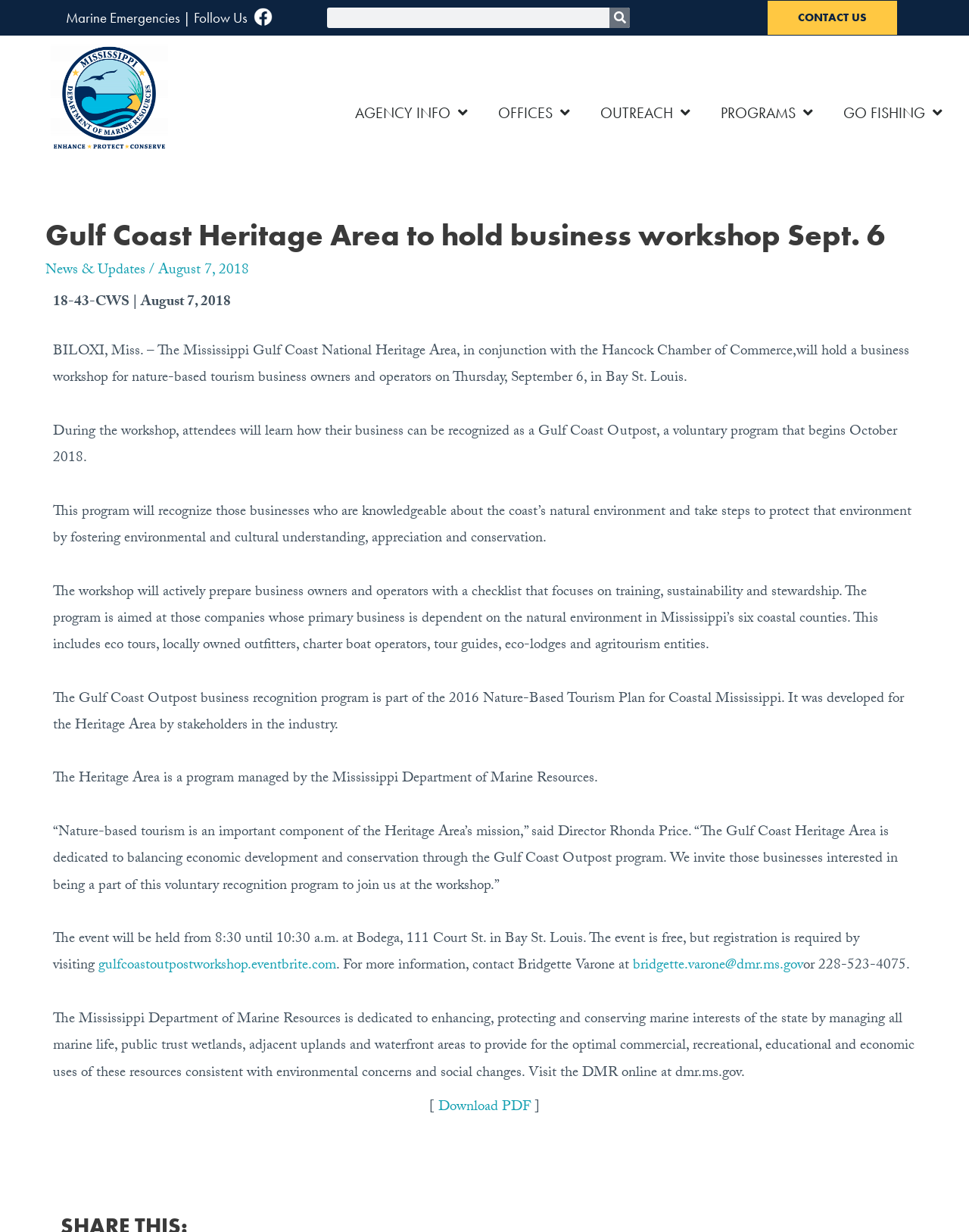What is the title or heading displayed on the webpage?

Gulf Coast Heritage Area to hold business workshop Sept. 6